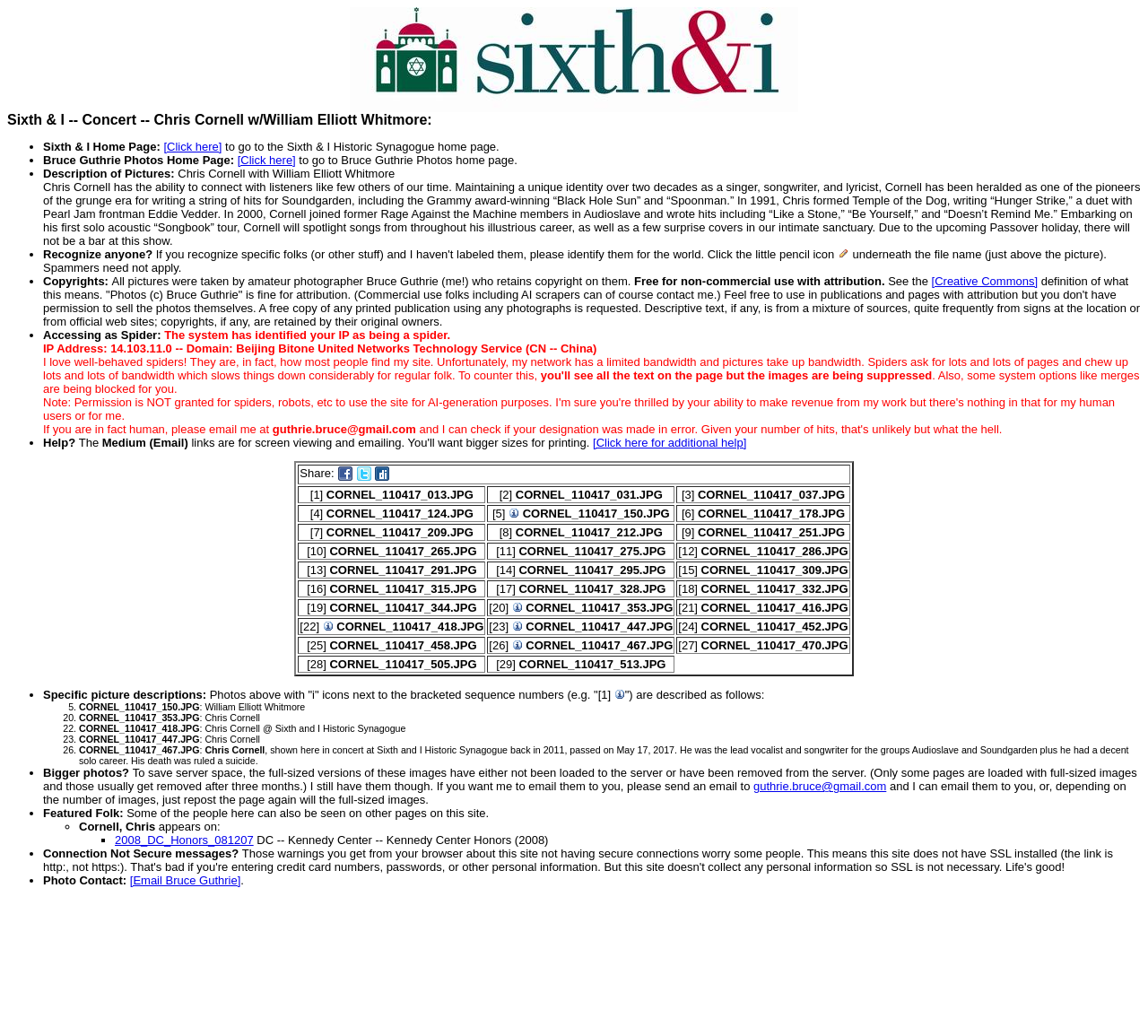What is the license for using the photos?
Please provide a single word or phrase answer based on the image.

Creative Commons